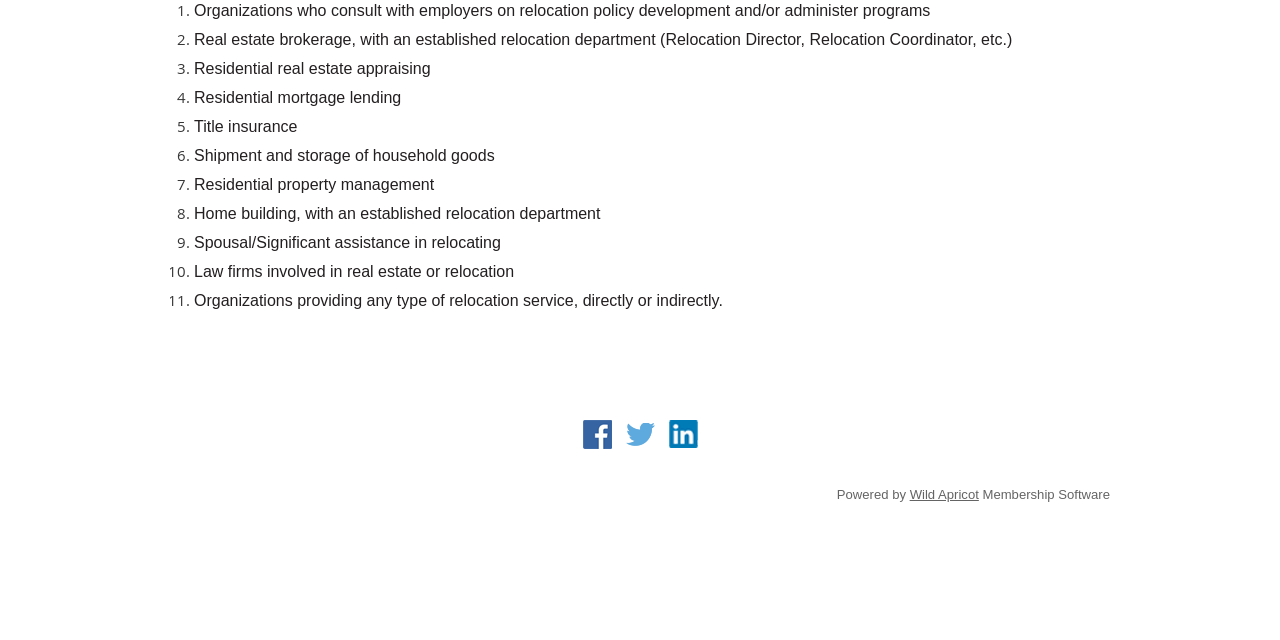Determine the bounding box coordinates of the UI element that matches the following description: "title="Twitter"". The coordinates should be four float numbers between 0 and 1 in the format [left, top, right, bottom].

[0.489, 0.656, 0.511, 0.701]